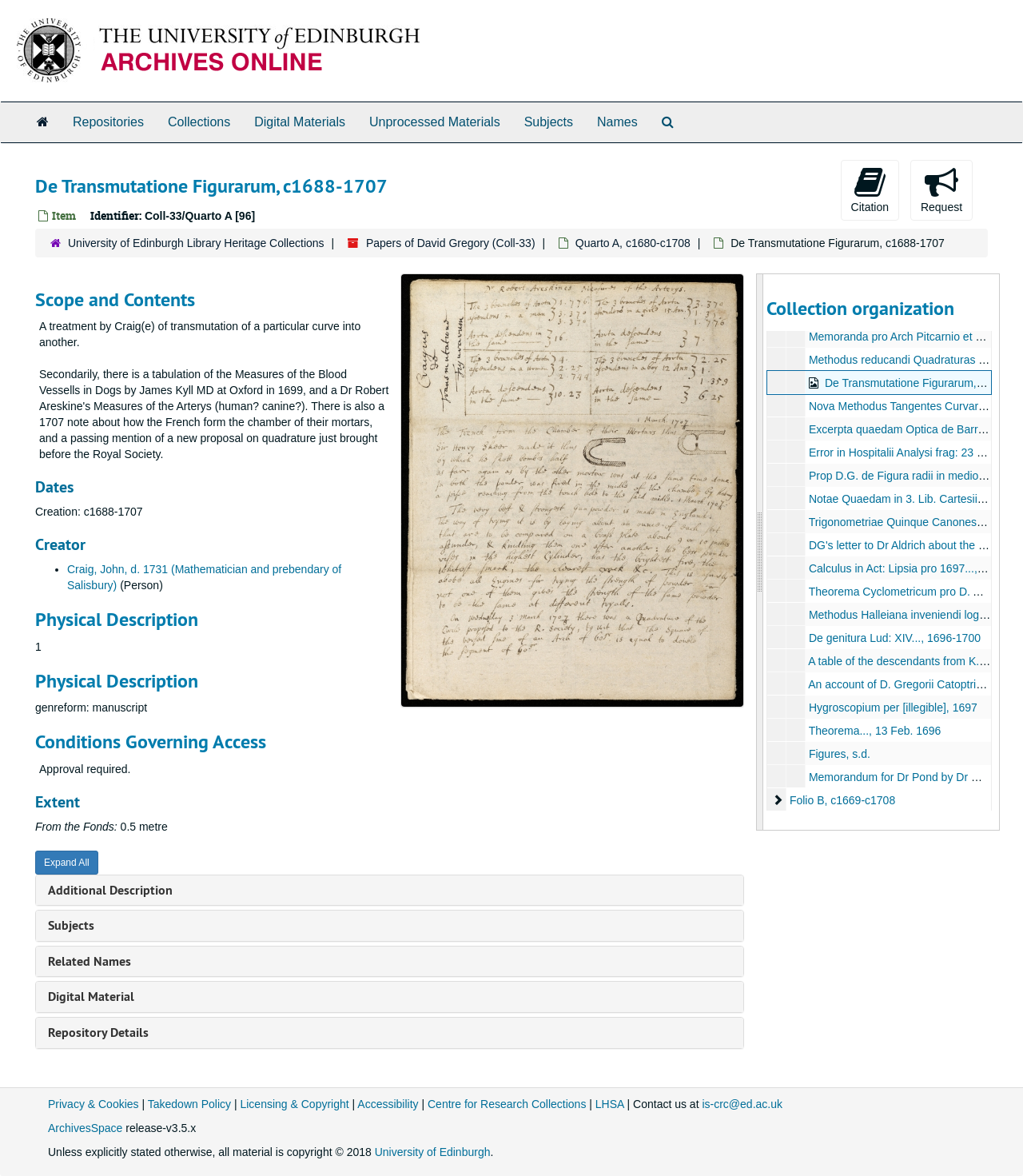Given the description "Citation", provide the bounding box coordinates of the corresponding UI element.

[0.822, 0.136, 0.879, 0.188]